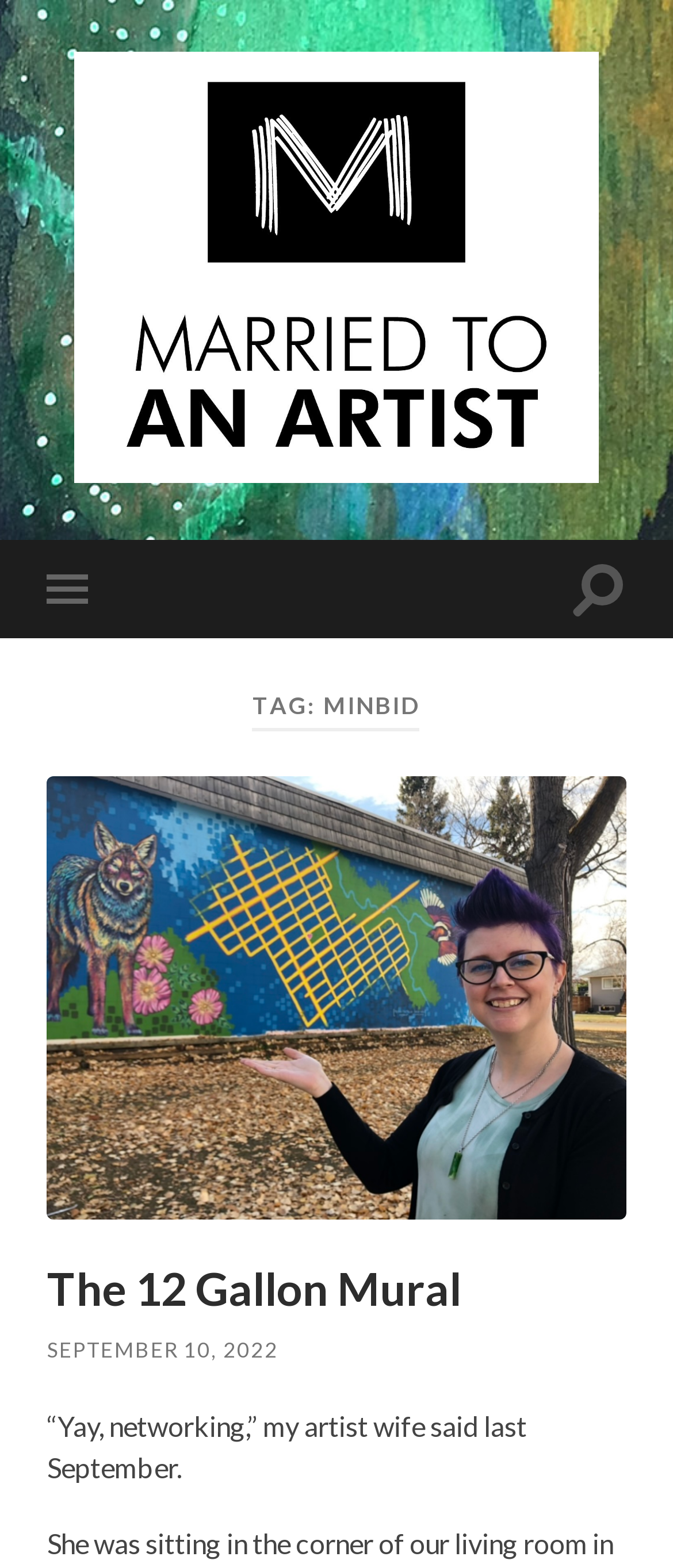Look at the image and write a detailed answer to the question: 
How many links are there in the main content area?

The main content area is the section below the navigation menu. There are three links in this area: 'The 12 Gallon Mural', 'The 12 Gallon Mural' again, and 'SEPTEMBER 10, 2022'.